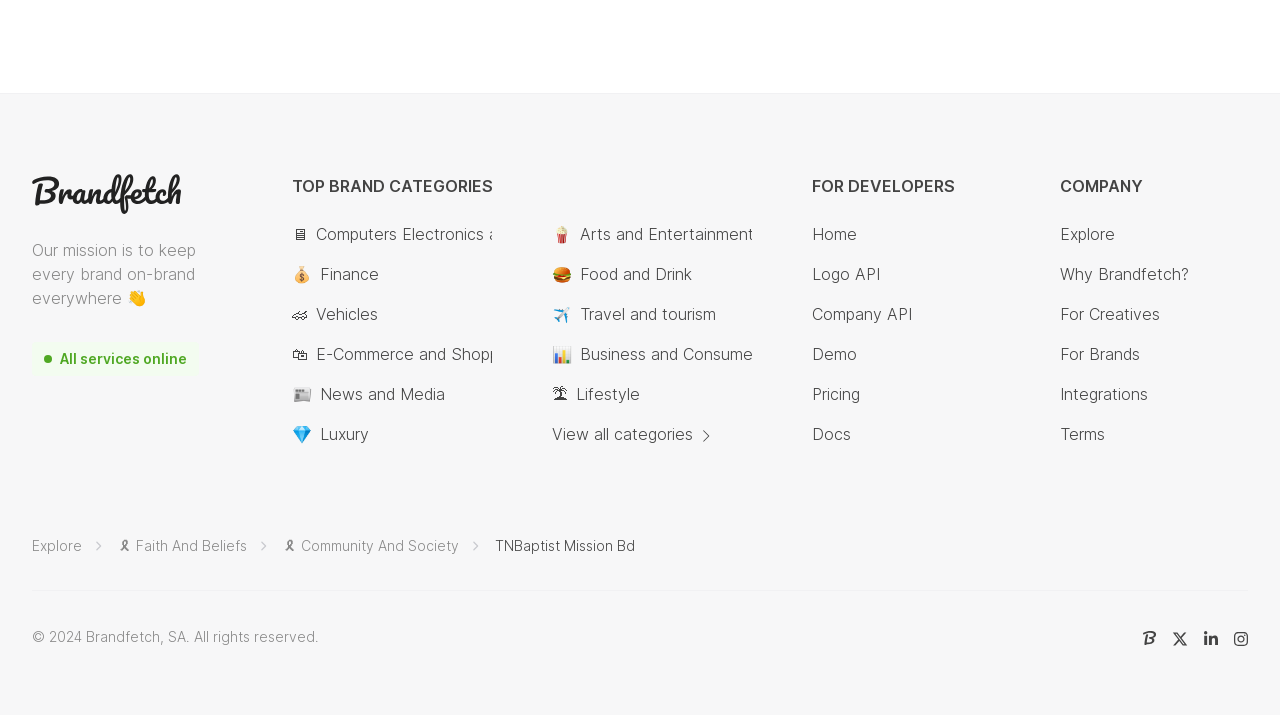Please identify the bounding box coordinates of where to click in order to follow the instruction: "Click on the 'Computers Electronics and Technology' link".

[0.247, 0.311, 0.475, 0.344]